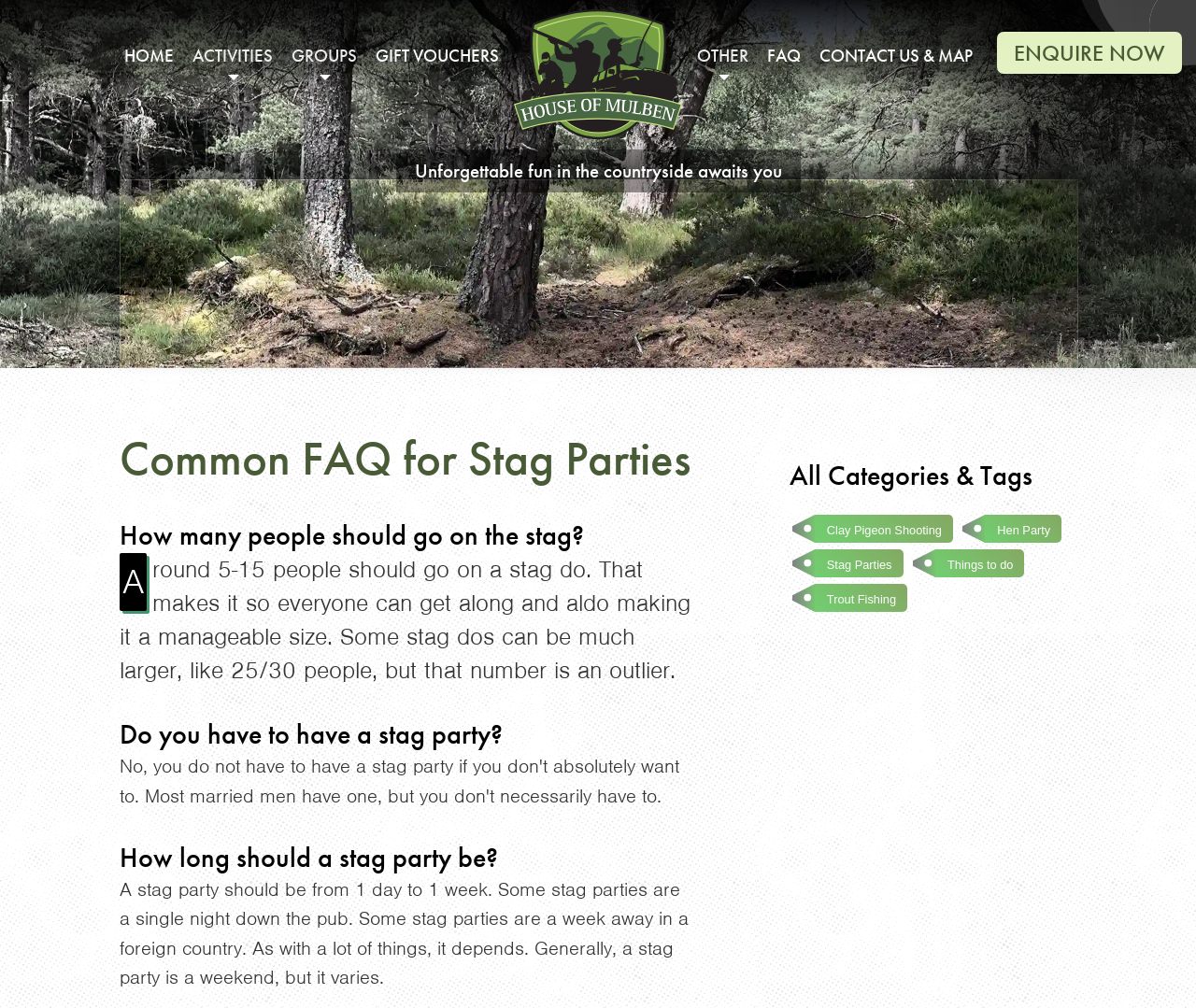Please find the bounding box coordinates of the section that needs to be clicked to achieve this instruction: "Check out the GALLERY".

[0.573, 0.092, 0.721, 0.144]